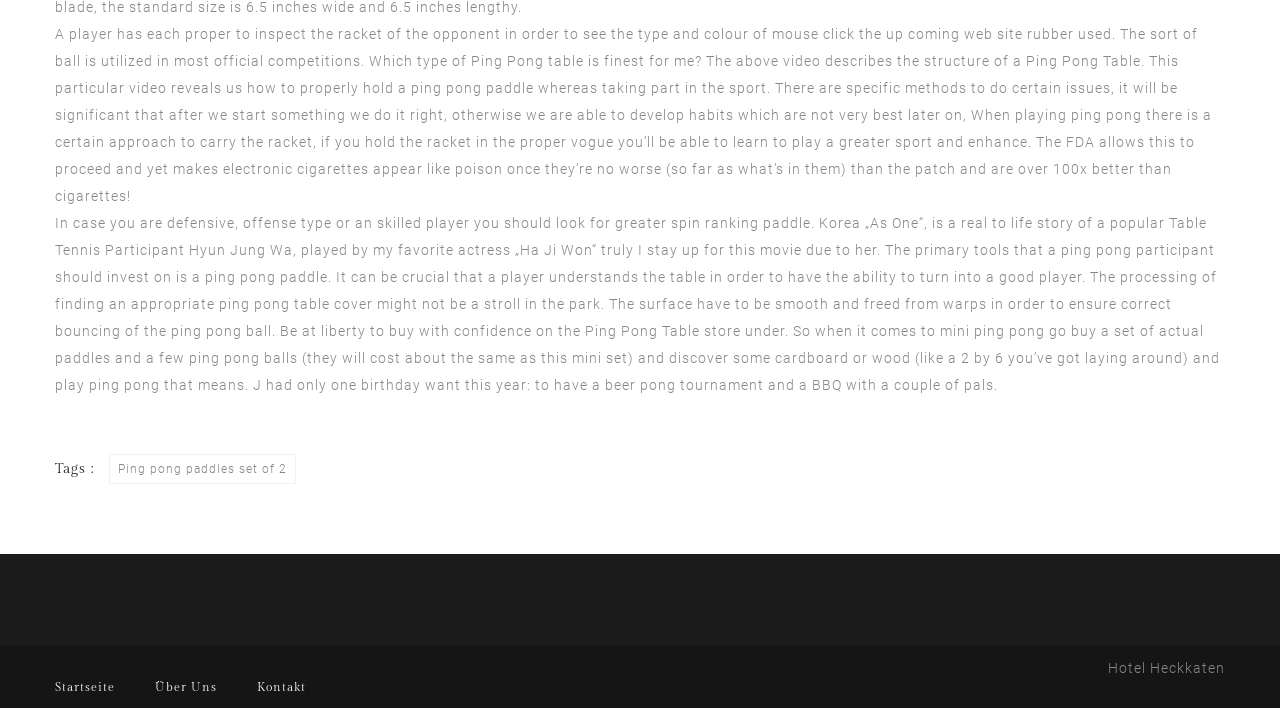Identify the bounding box coordinates for the UI element described by the following text: "Kontakt". Provide the coordinates as four float numbers between 0 and 1, in the format [left, top, right, bottom].

[0.201, 0.96, 0.239, 0.98]